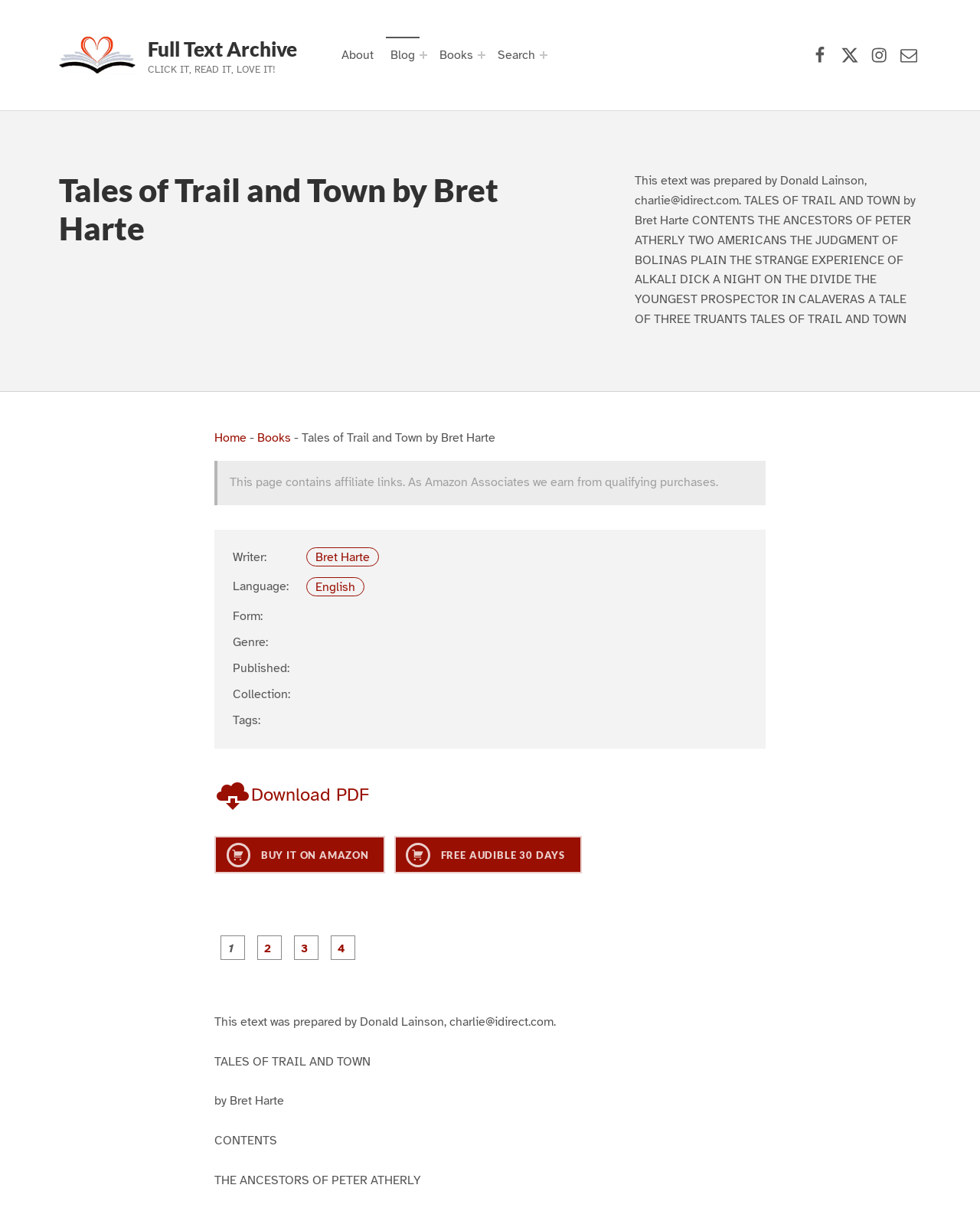Locate the bounding box coordinates of the segment that needs to be clicked to meet this instruction: "Click on the 'Recipes' link".

None